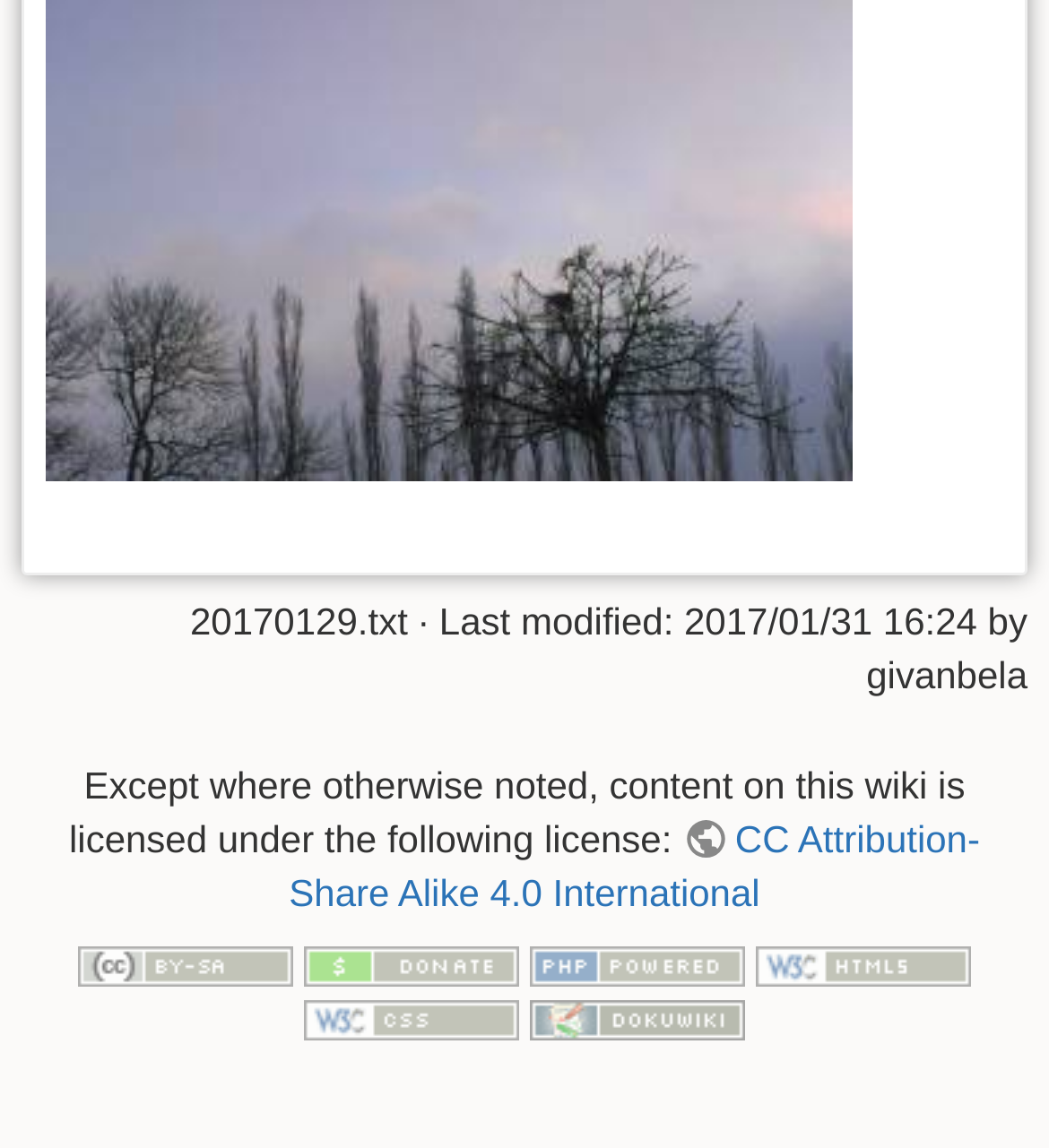Identify the bounding box coordinates of the clickable region necessary to fulfill the following instruction: "View image 20170129-1631.jpg". The bounding box coordinates should be four float numbers between 0 and 1, i.e., [left, top, right, bottom].

[0.044, 0.189, 0.813, 0.228]